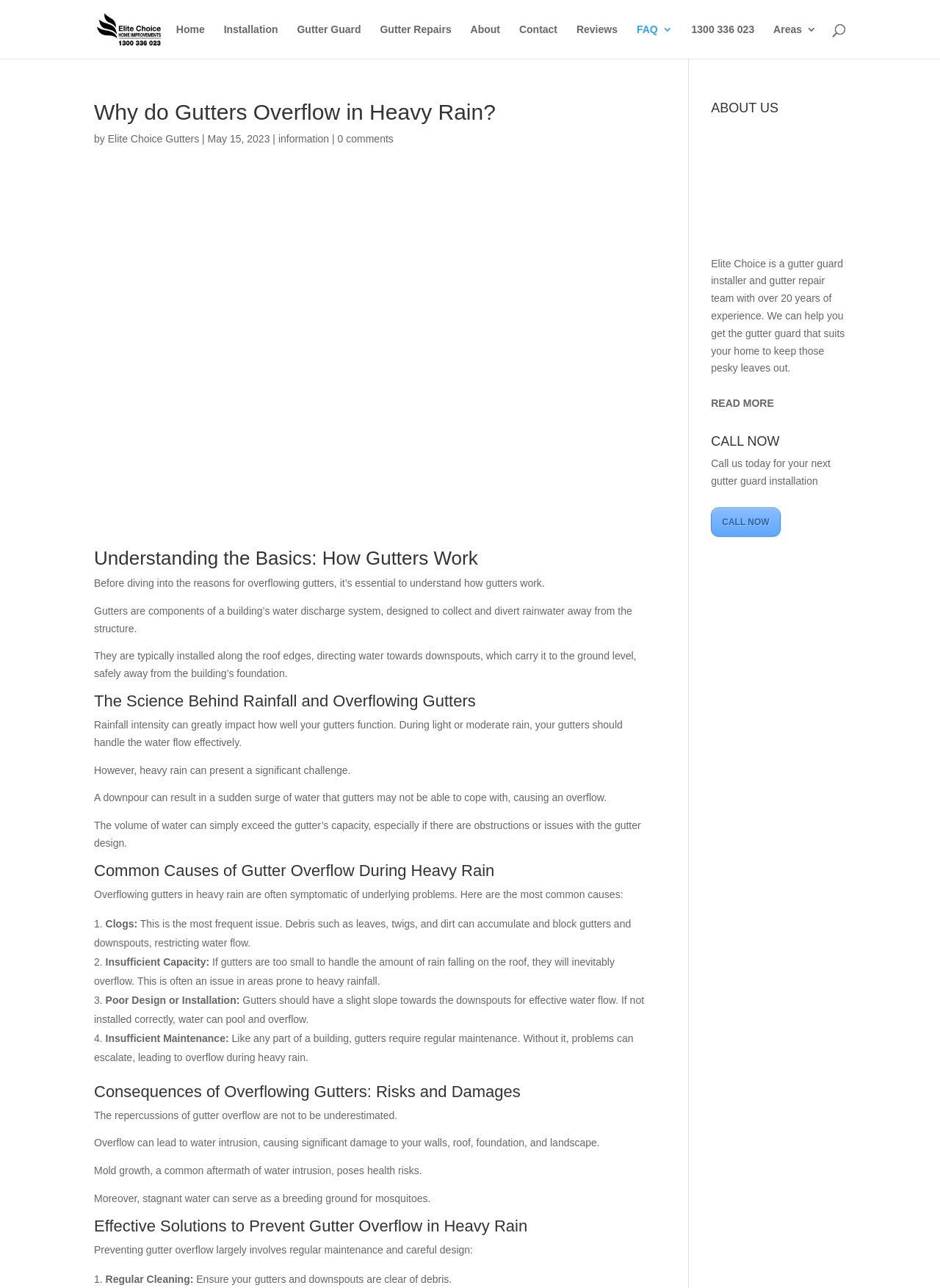Please analyze the image and give a detailed answer to the question:
How can gutter overflow be prevented?

The webpage suggests that regular cleaning and maintenance can help prevent gutter overflow. This includes ensuring gutters and downspouts are clear of debris and performing regular inspections to identify potential issues.